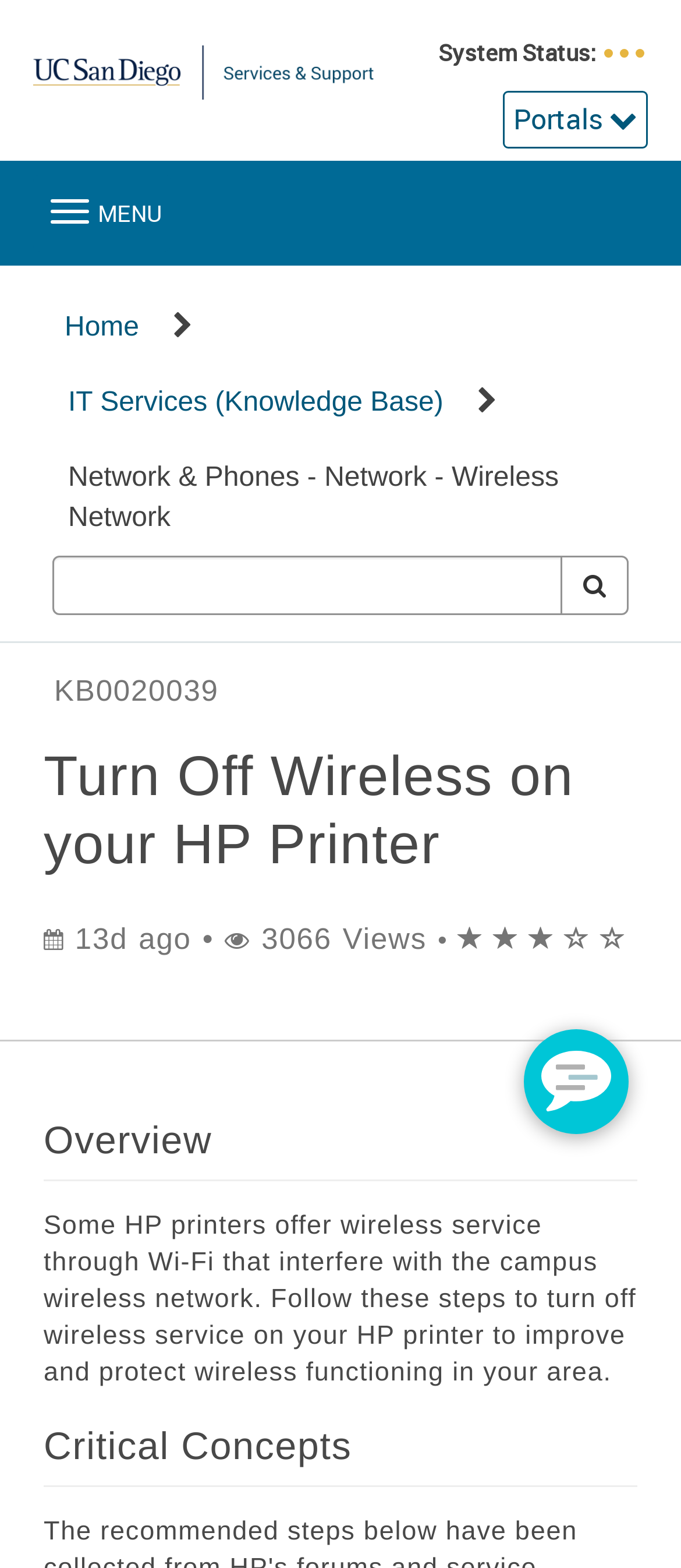What is the current status of the article?
Answer the question with a detailed and thorough explanation.

The webpage indicates that the article was updated 13 days ago, as shown in the text 'This article was updated 13 days ago'.